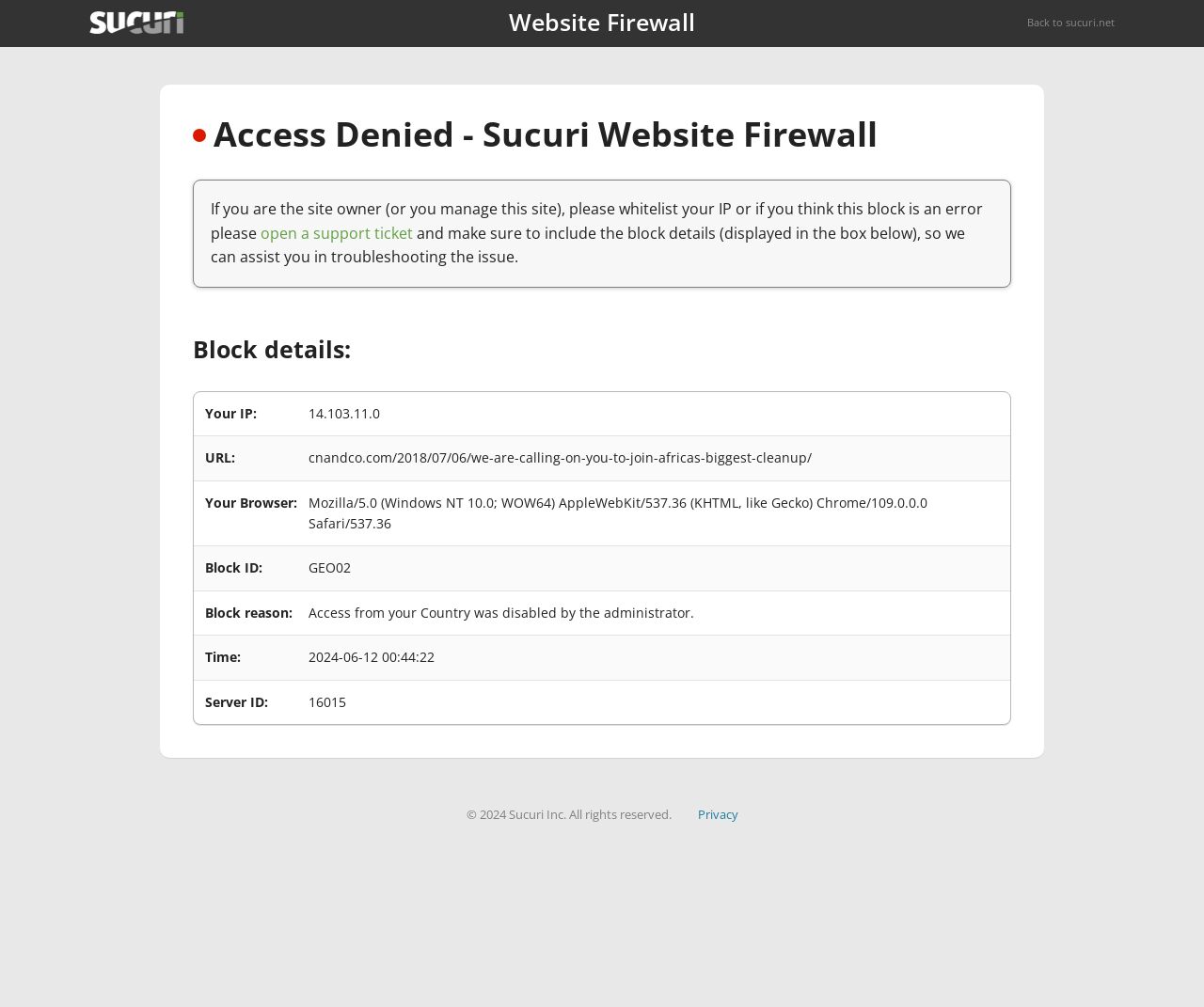What is the reason for the access denial?
Examine the screenshot and reply with a single word or phrase.

Access from your Country was disabled by the administrator.